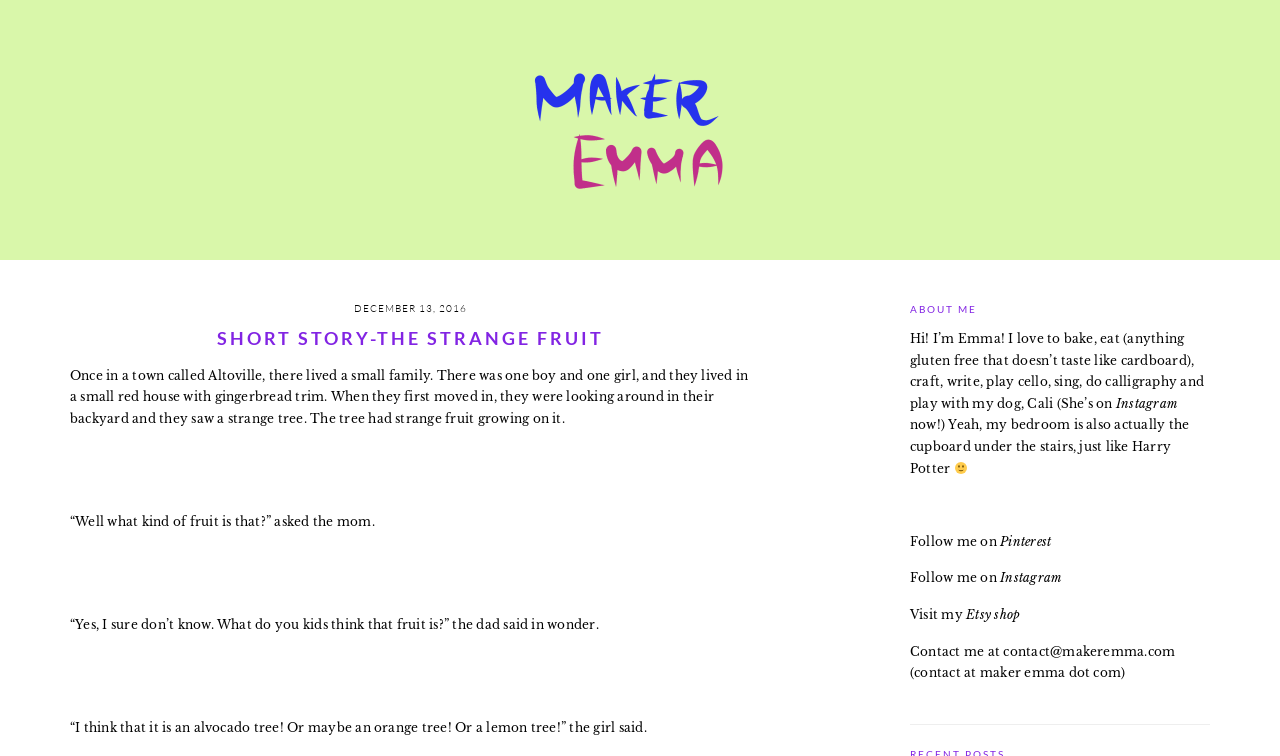Determine the main headline from the webpage and extract its text.

SHORT STORY-THE STRANGE FRUIT